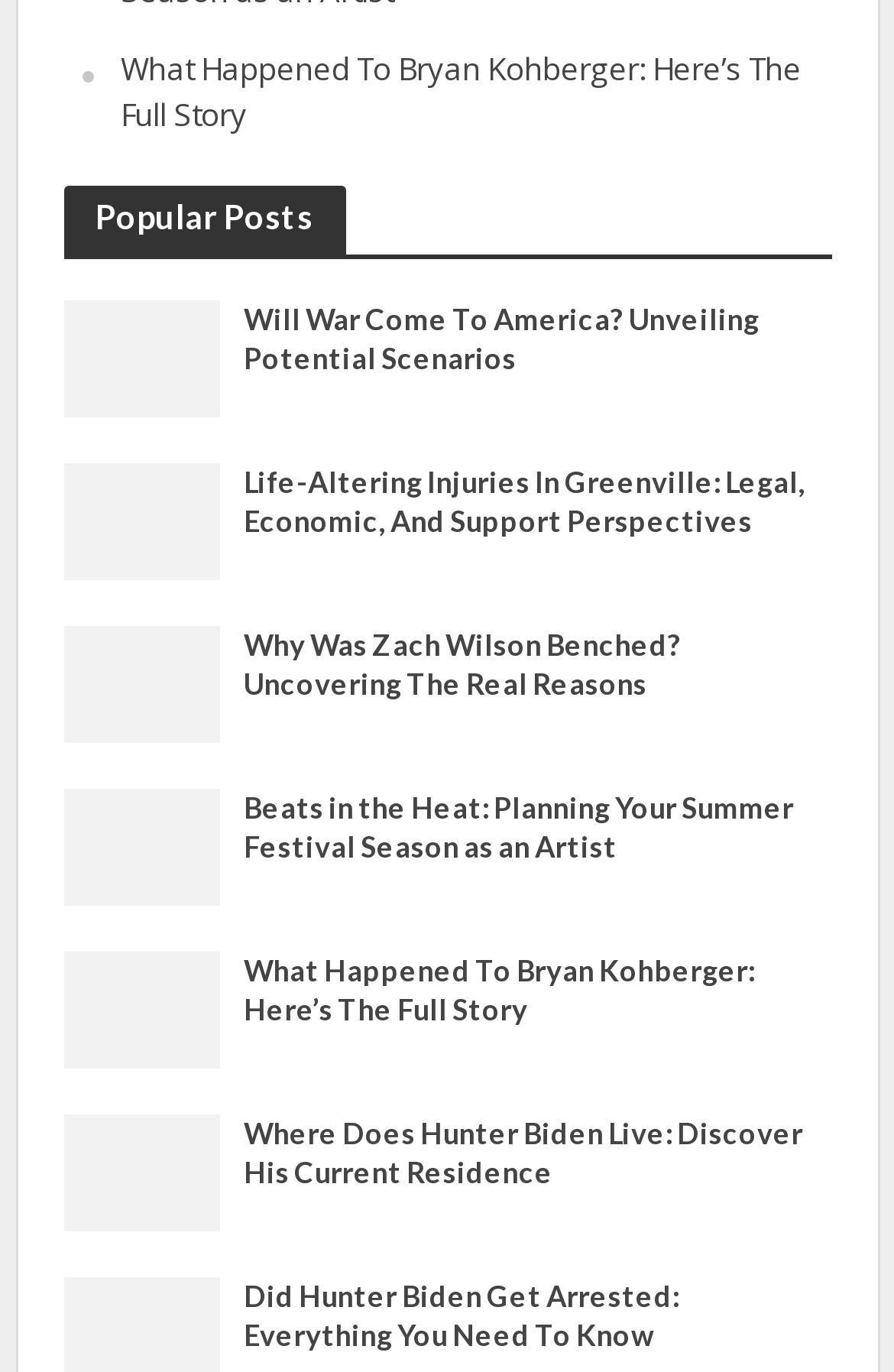Identify the bounding box coordinates of the section that should be clicked to achieve the task described: "View the post about Life-Altering Injuries In Greenville".

[0.071, 0.362, 0.247, 0.392]